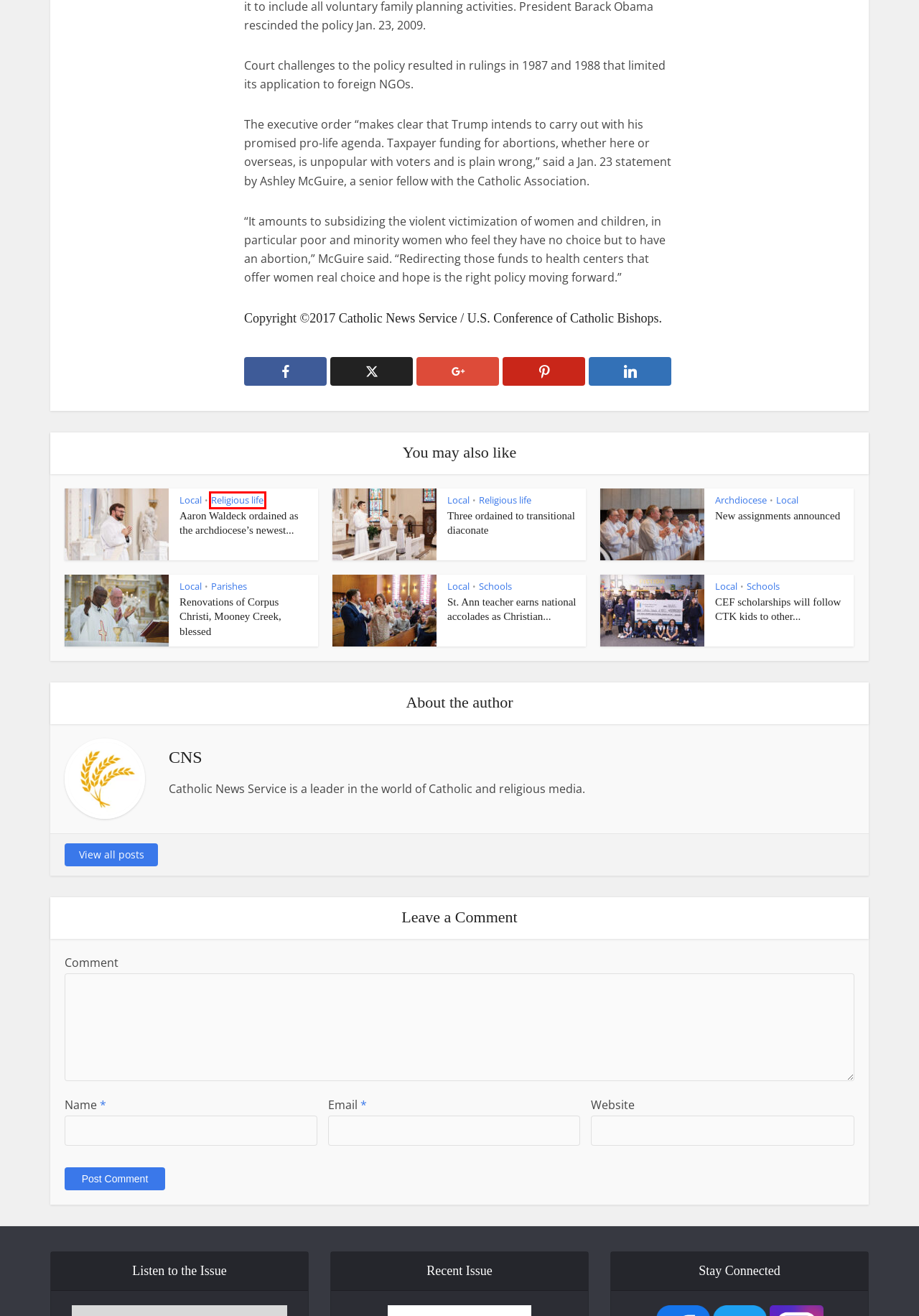You are given a screenshot of a webpage with a red rectangle bounding box. Choose the best webpage description that matches the new webpage after clicking the element in the bounding box. Here are the candidates:
A. Religious life Archives - The Leaven Catholic Newspaper
B. Parishes Archives - The Leaven Catholic Newspaper
C. Schools Archives - The Leaven Catholic Newspaper
D. CEF scholarships will follow CTK kids to other Catholic schools - The Leaven Catholic Newspaper
E. Archdiocese Archives - The Leaven Catholic Newspaper
F. Renovations of Corpus Christi, Mooney Creek, blessed - The Leaven Catholic Newspaper
G. Aaron Waldeck ordained as the archdiocese’s newest priest - The Leaven Catholic Newspaper
H. New assignments announced - The Leaven Catholic Newspaper

A